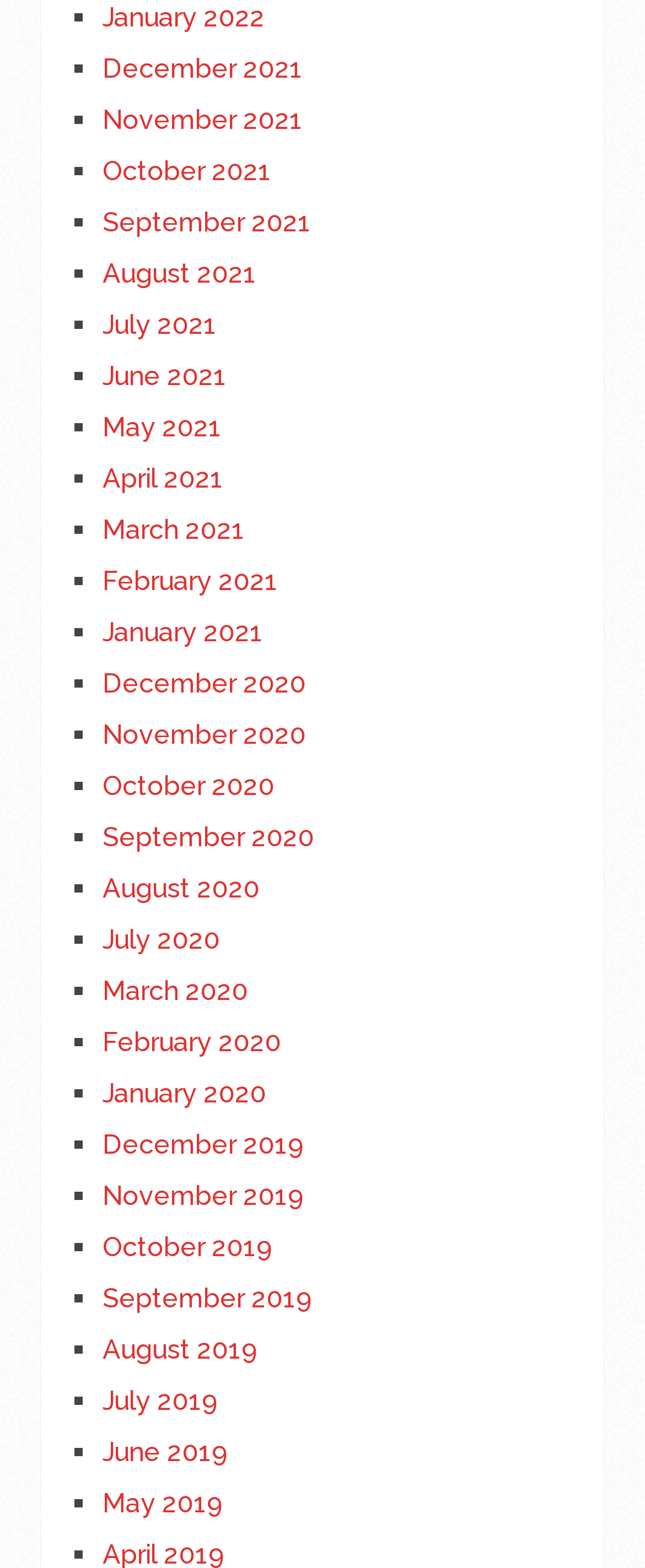Determine the bounding box coordinates for the clickable element to execute this instruction: "Check November 2021". Provide the coordinates as four float numbers between 0 and 1, i.e., [left, top, right, bottom].

[0.159, 0.066, 0.469, 0.086]